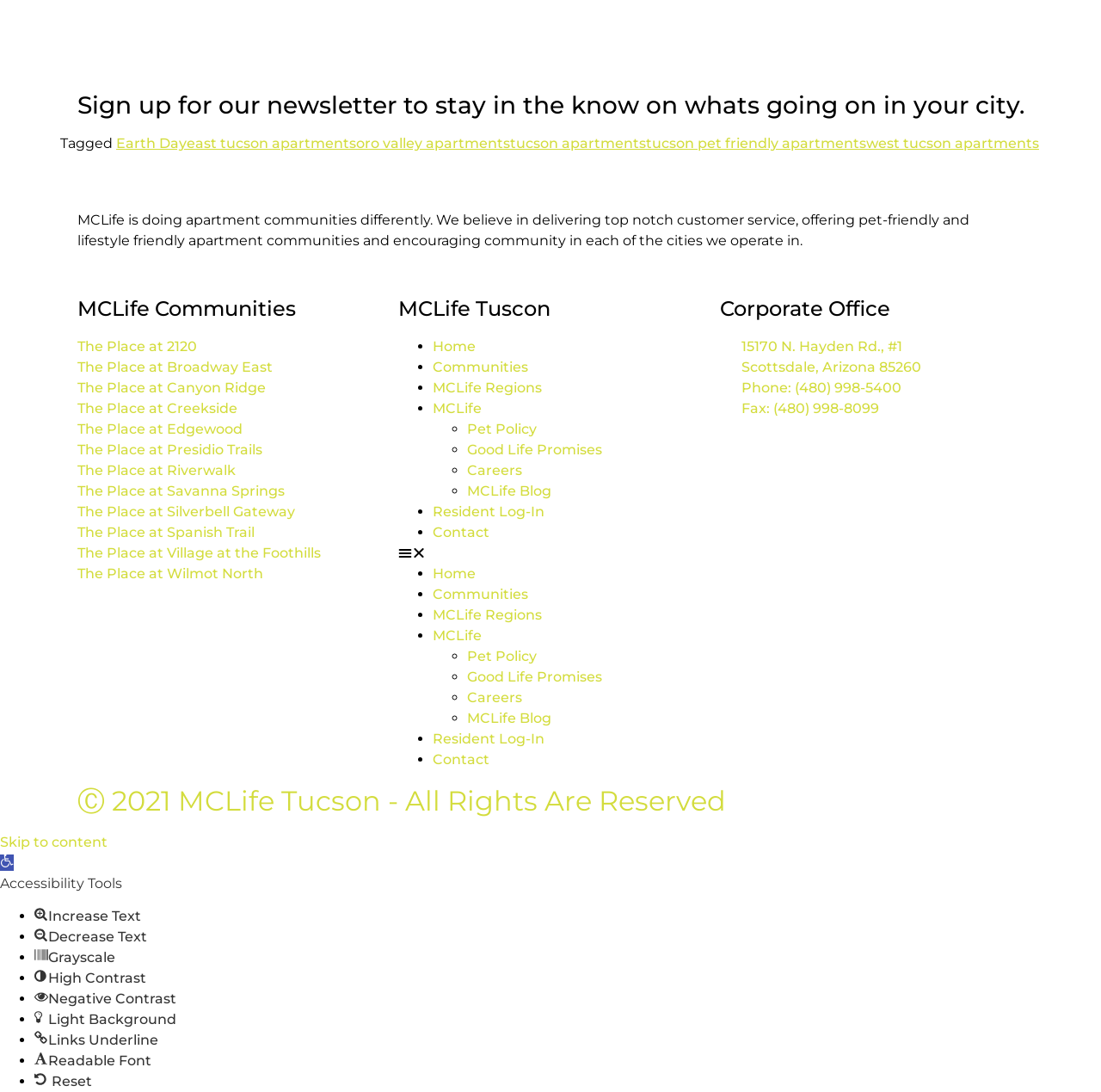Please identify the bounding box coordinates of where to click in order to follow the instruction: "Sign up for the newsletter".

[0.055, 0.083, 0.945, 0.11]